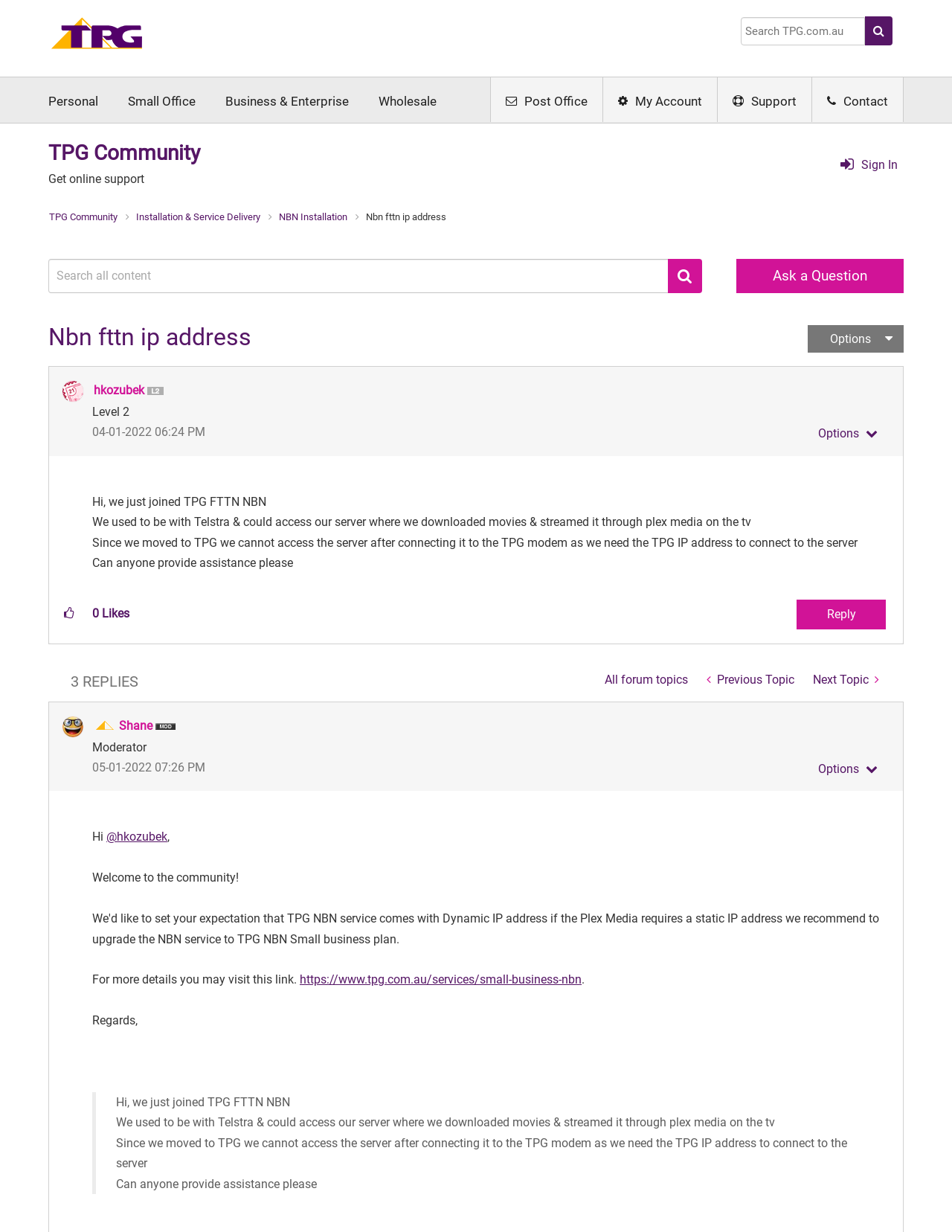Locate the bounding box coordinates of the element you need to click to accomplish the task described by this instruction: "Search for something".

[0.778, 0.014, 0.909, 0.037]